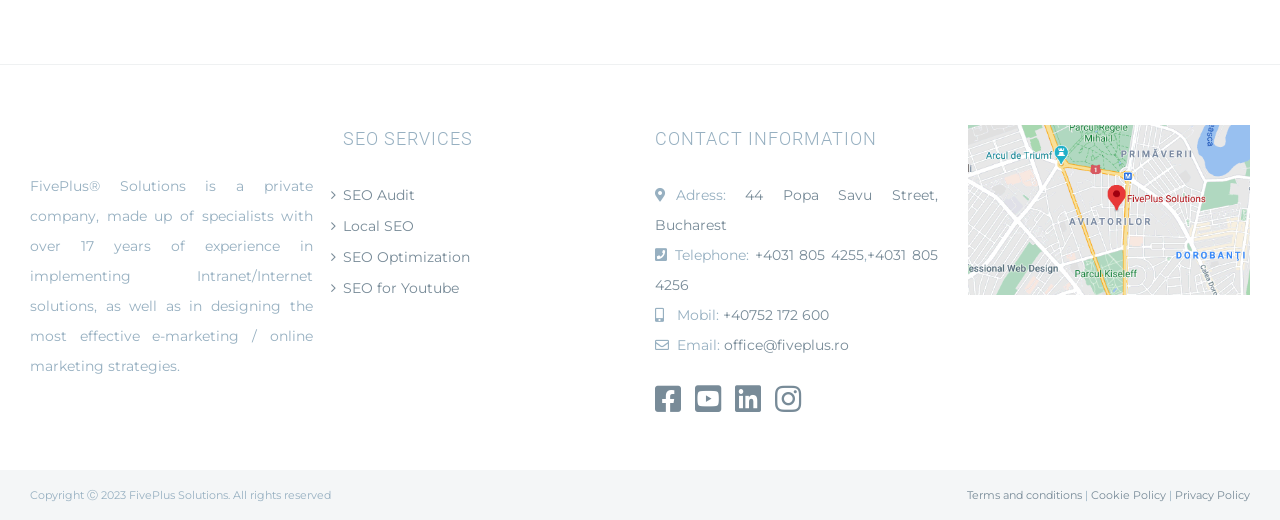Please identify the bounding box coordinates of the clickable element to fulfill the following instruction: "Call 01461 204562". The coordinates should be four float numbers between 0 and 1, i.e., [left, top, right, bottom].

None